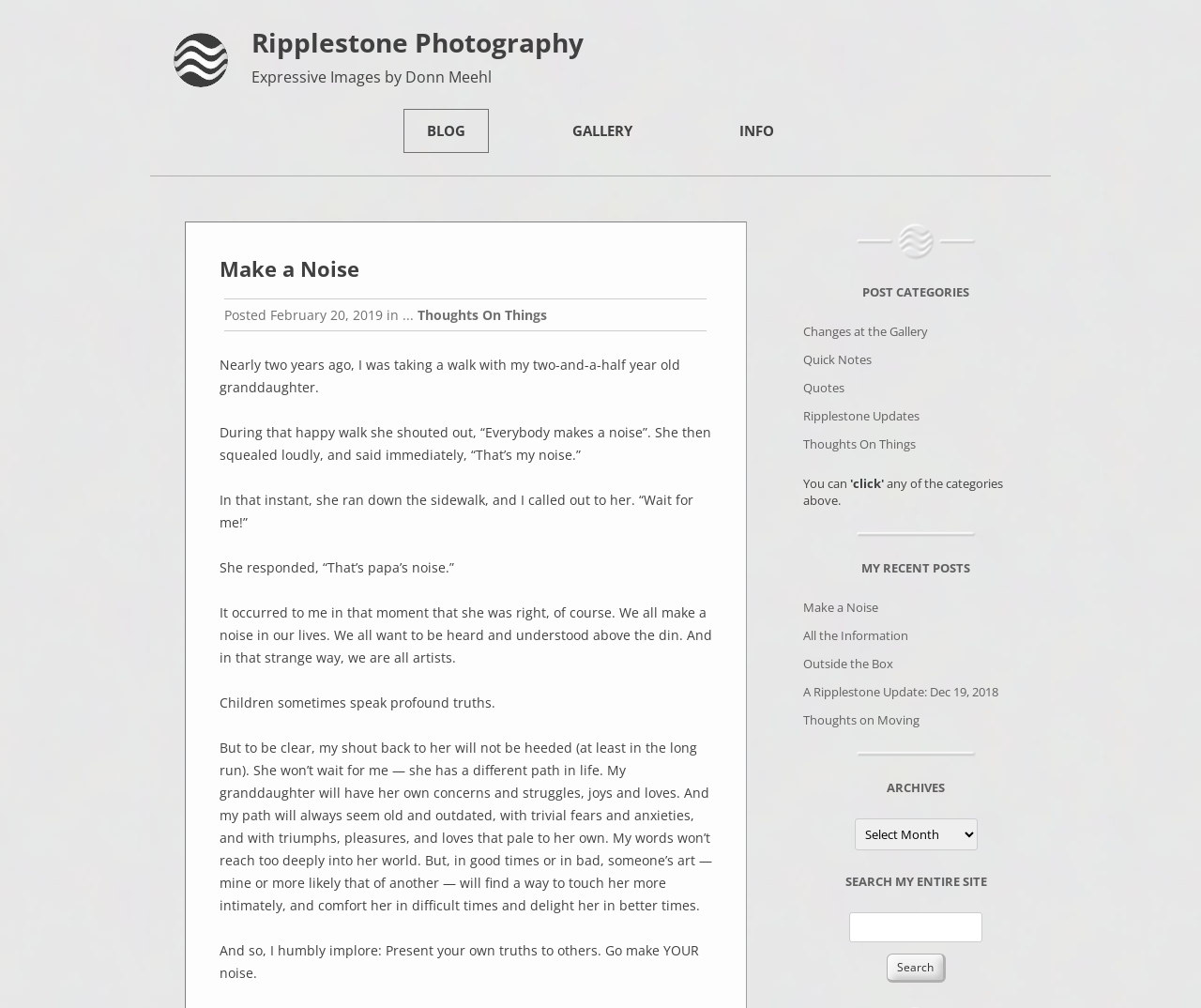Specify the bounding box coordinates of the area to click in order to follow the given instruction: "Read the 'Make a Noise' post."

[0.182, 0.254, 0.593, 0.28]